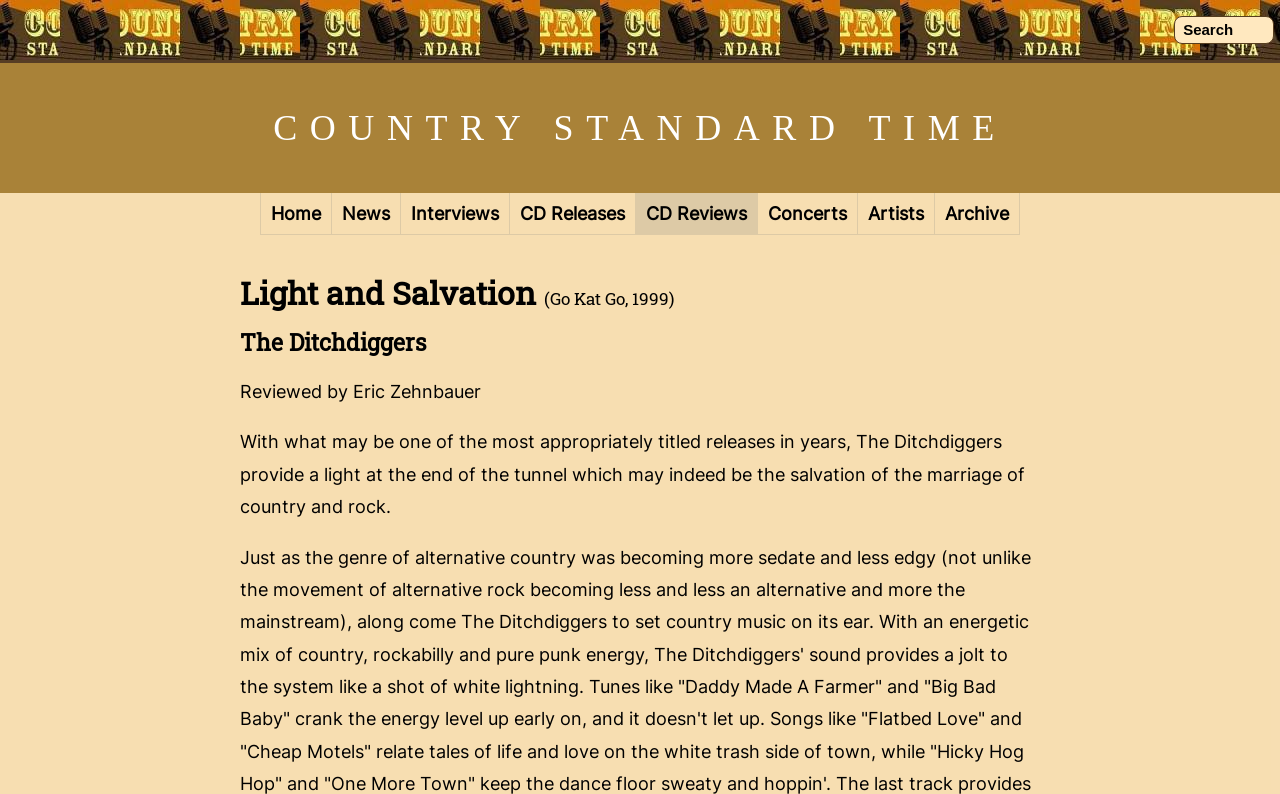Predict the bounding box of the UI element based on the description: "input value=" Search" name="q" value="Search"". The coordinates should be four float numbers between 0 and 1, formatted as [left, top, right, bottom].

[0.917, 0.02, 0.995, 0.055]